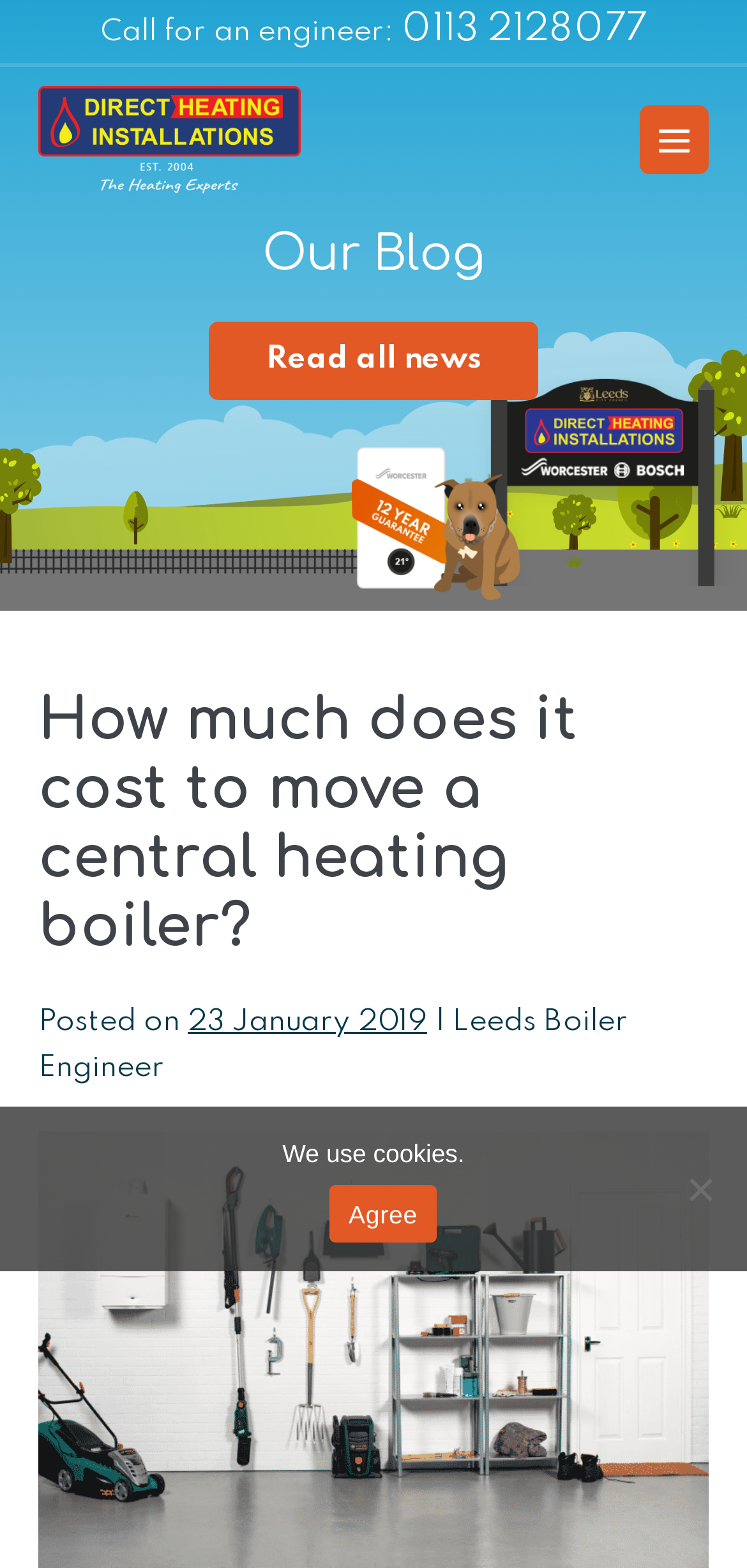Give a one-word or one-phrase response to the question:
What is the date of the blog post?

23 January 2019